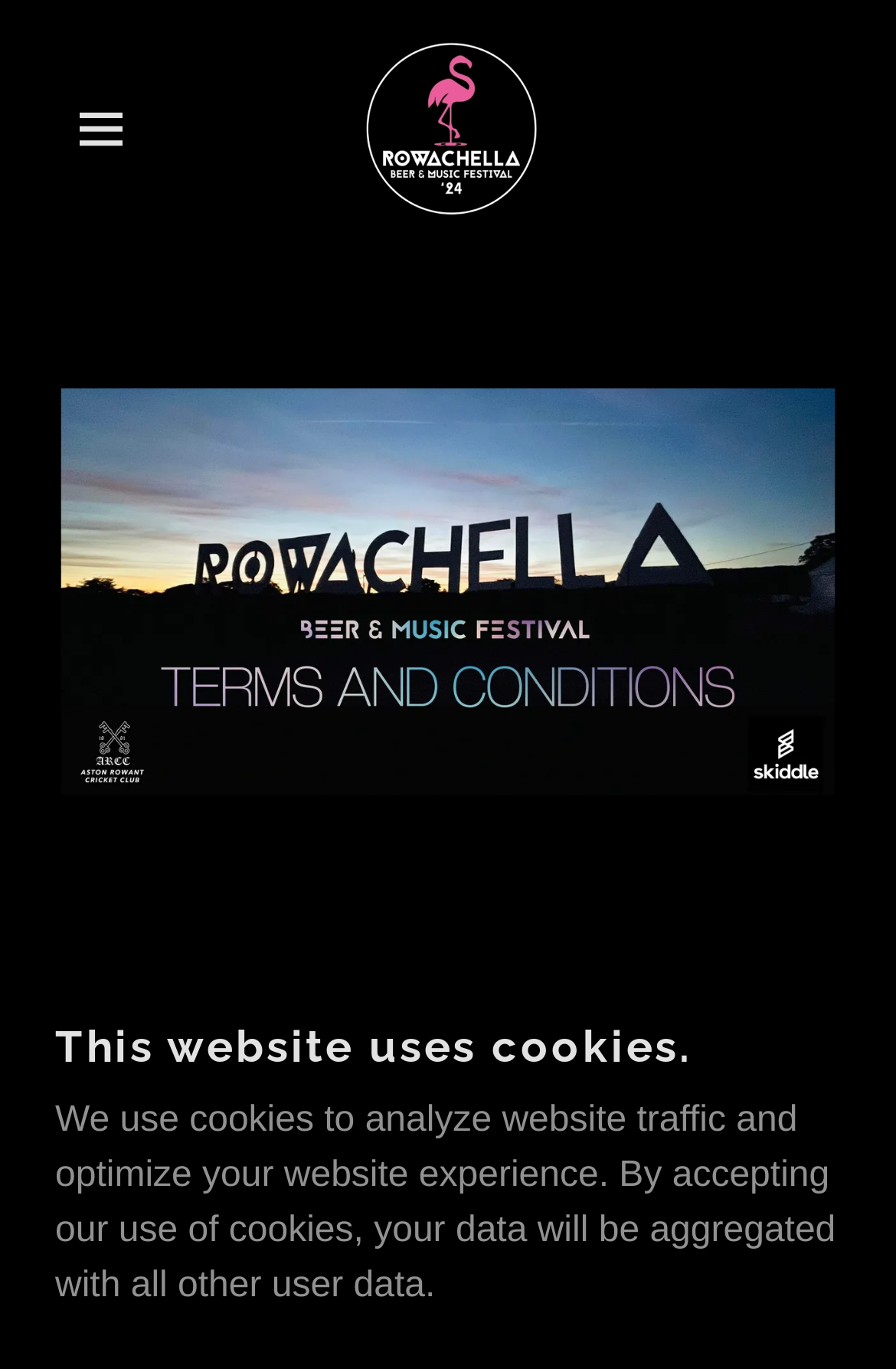Using the provided element description, identify the bounding box coordinates as (top-left x, top-left y, bottom-right x, bottom-right y). Ensure all values are between 0 and 1. Description: aria-label="Hamburger Site Navigation Icon"

[0.062, 0.06, 0.094, 0.128]